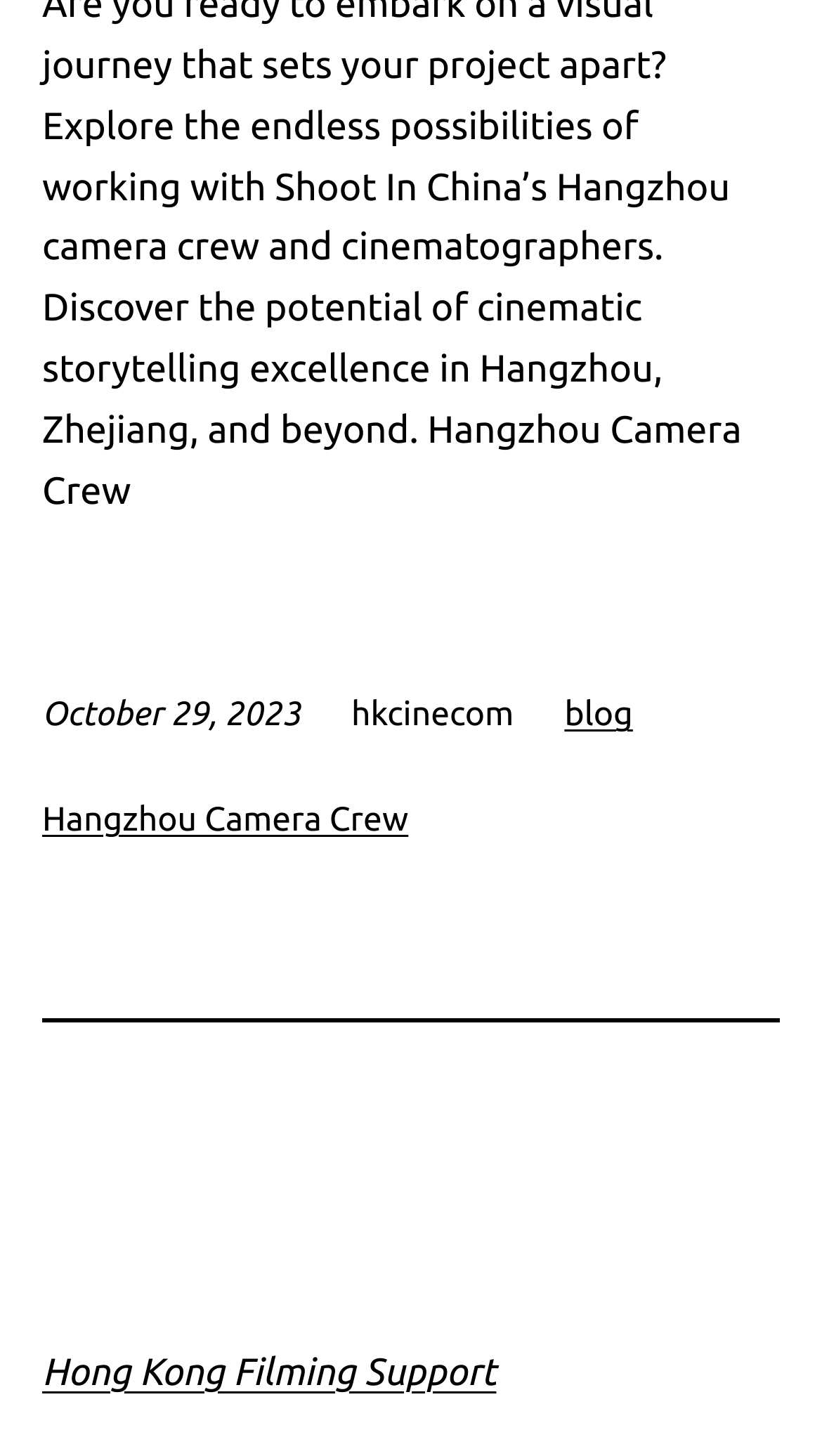Please determine the bounding box coordinates, formatted as (top-left x, top-left y, bottom-right x, bottom-right y), with all values as floating point numbers between 0 and 1. Identify the bounding box of the region described as: OECD guidelines

None